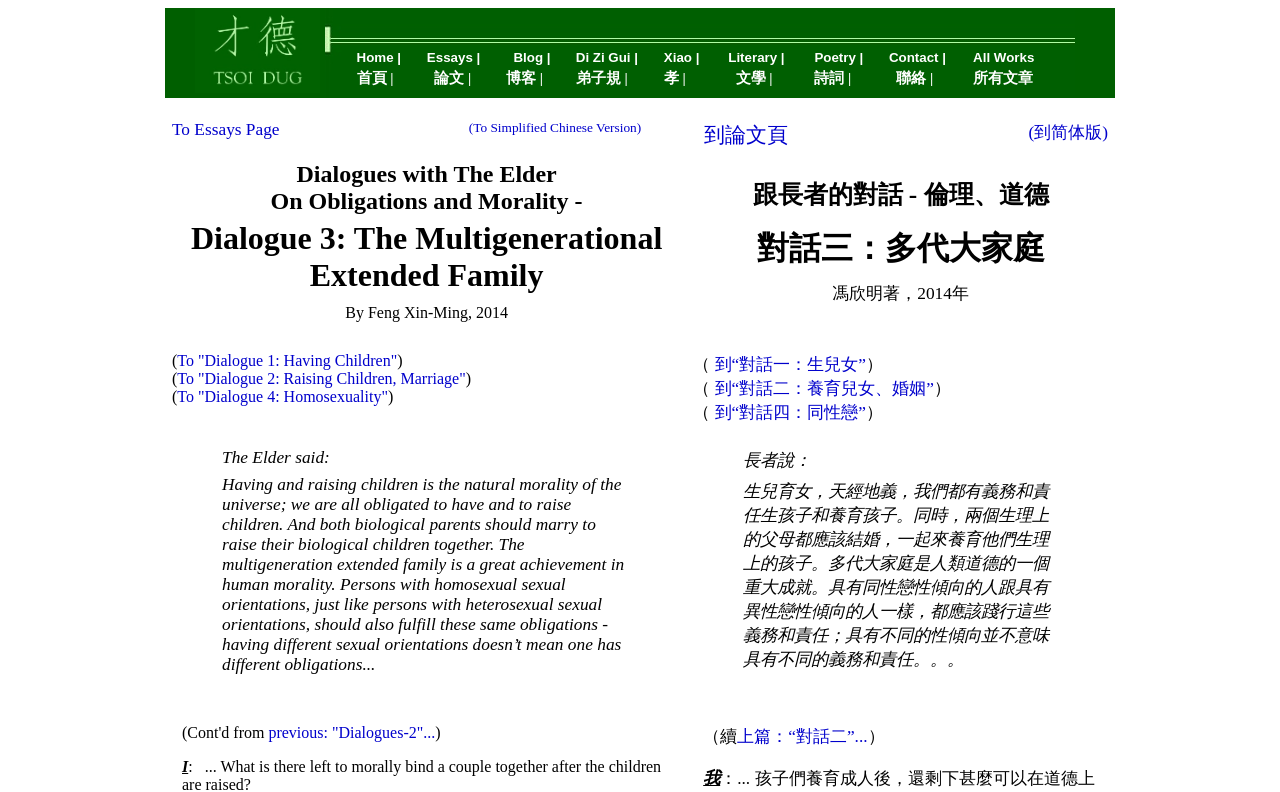What is the first menu item?
Kindly offer a detailed explanation using the data available in the image.

The first menu item is 'Home' because it is the first item in the top navigation bar, which is a common layout for websites.